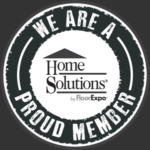What is the name of the organization in the center of the emblem?
Please provide a comprehensive and detailed answer to the question.

The emblem showcases the logo of FloorExpo, a leading organization in the flooring and cabinet industry, at its center, highlighting Atlanta West Carpets' commitment to quality and collaboration.